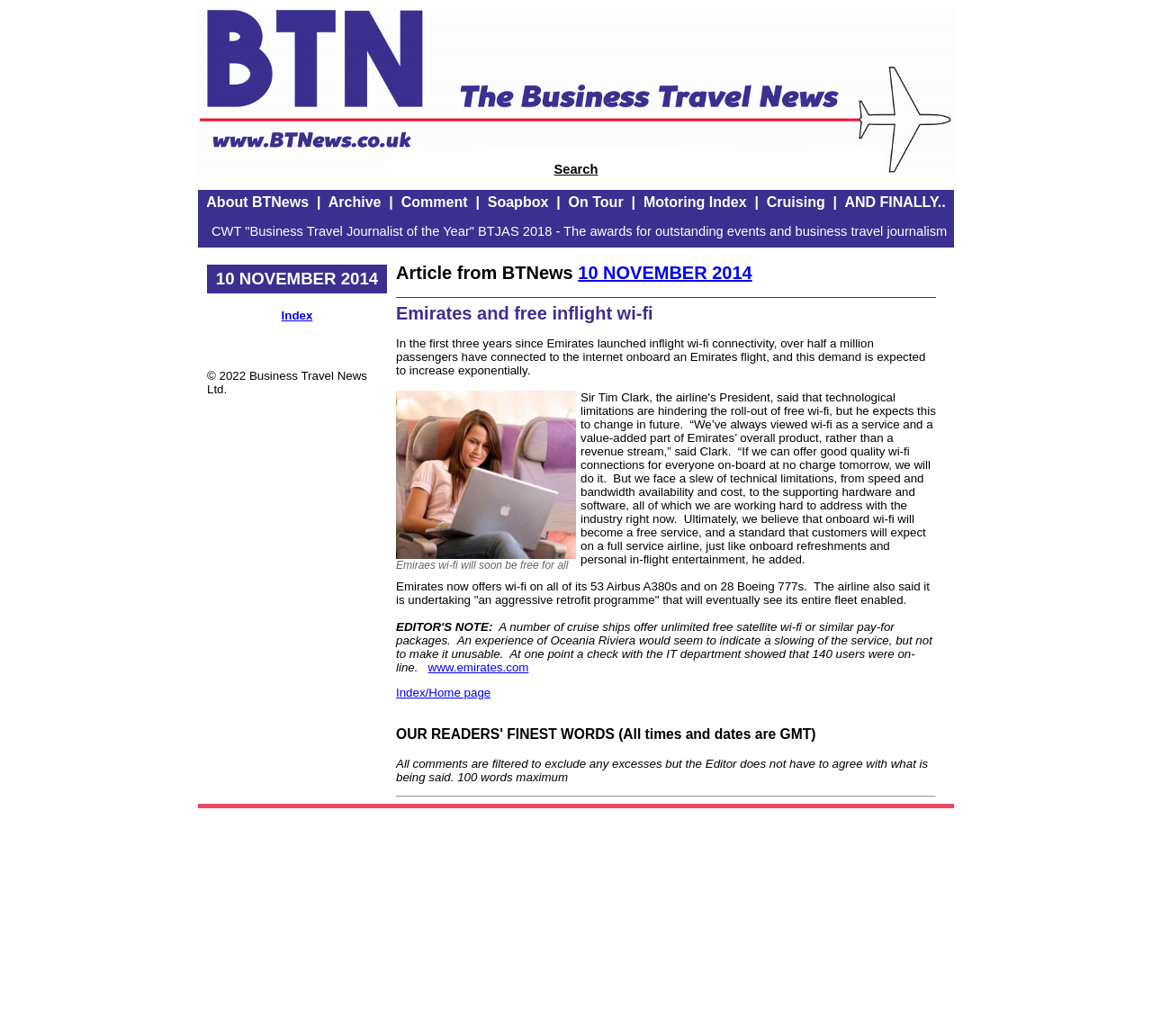How many Airbus A380s have wi-fi?
Using the information from the image, provide a comprehensive answer to the question.

According to the static text, Emirates now offers wi-fi on all of its 53 Airbus A380s and on 28 Boeing 777s.